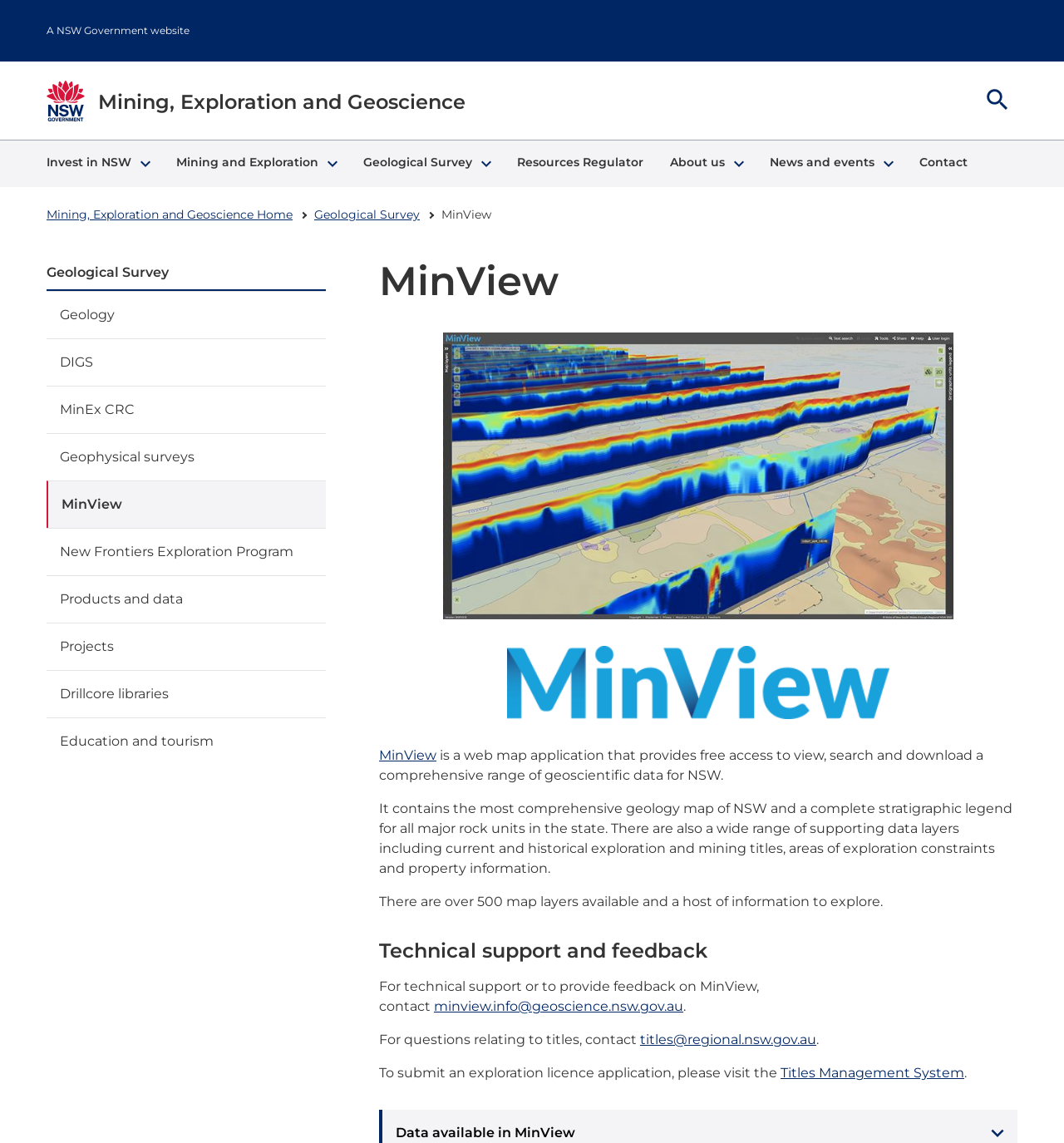What is the contact email for technical support on MinView?
Please give a detailed and elaborate answer to the question based on the image.

I found the answer by looking at the section 'Technical support and feedback' where it says 'For technical support or to provide feedback on MinView, contact minview.info@geoscience.nsw.gov.au'.